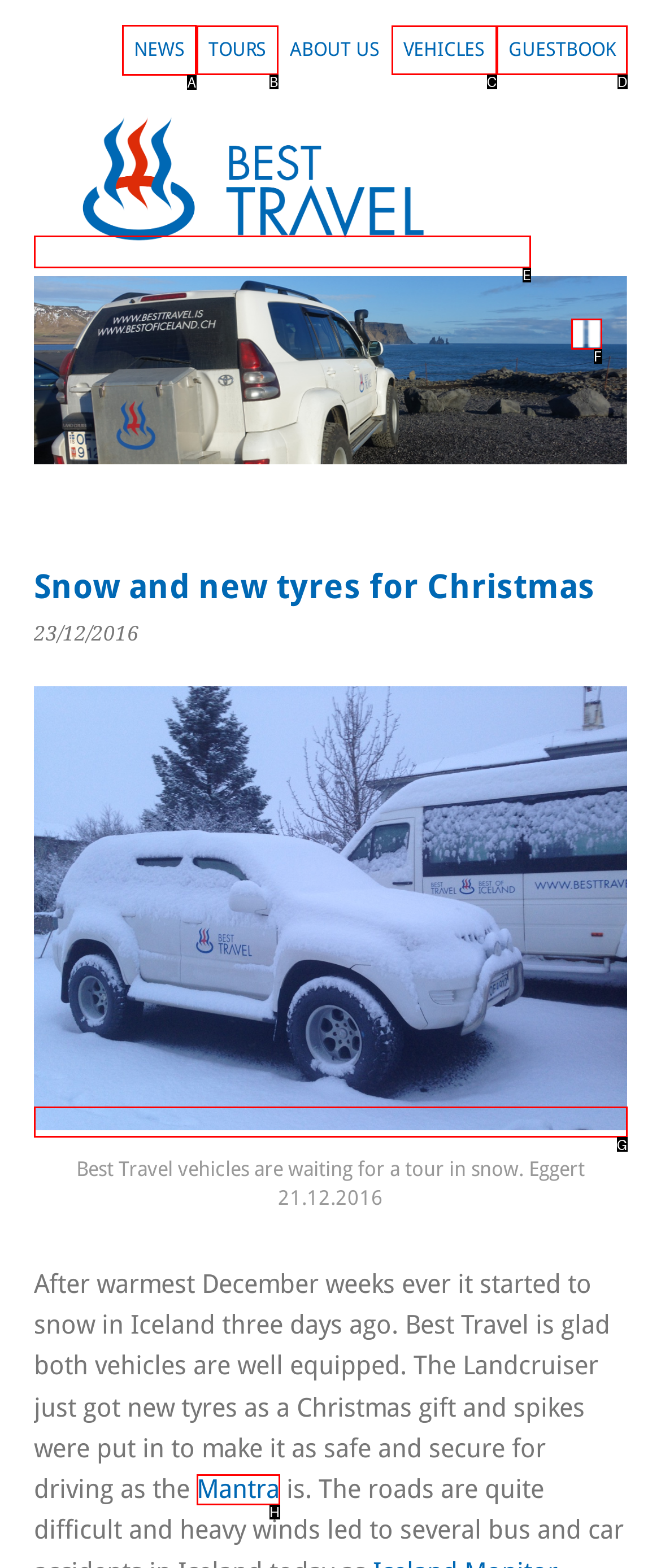Out of the given choices, which letter corresponds to the UI element required to Click NEWS? Answer with the letter.

A